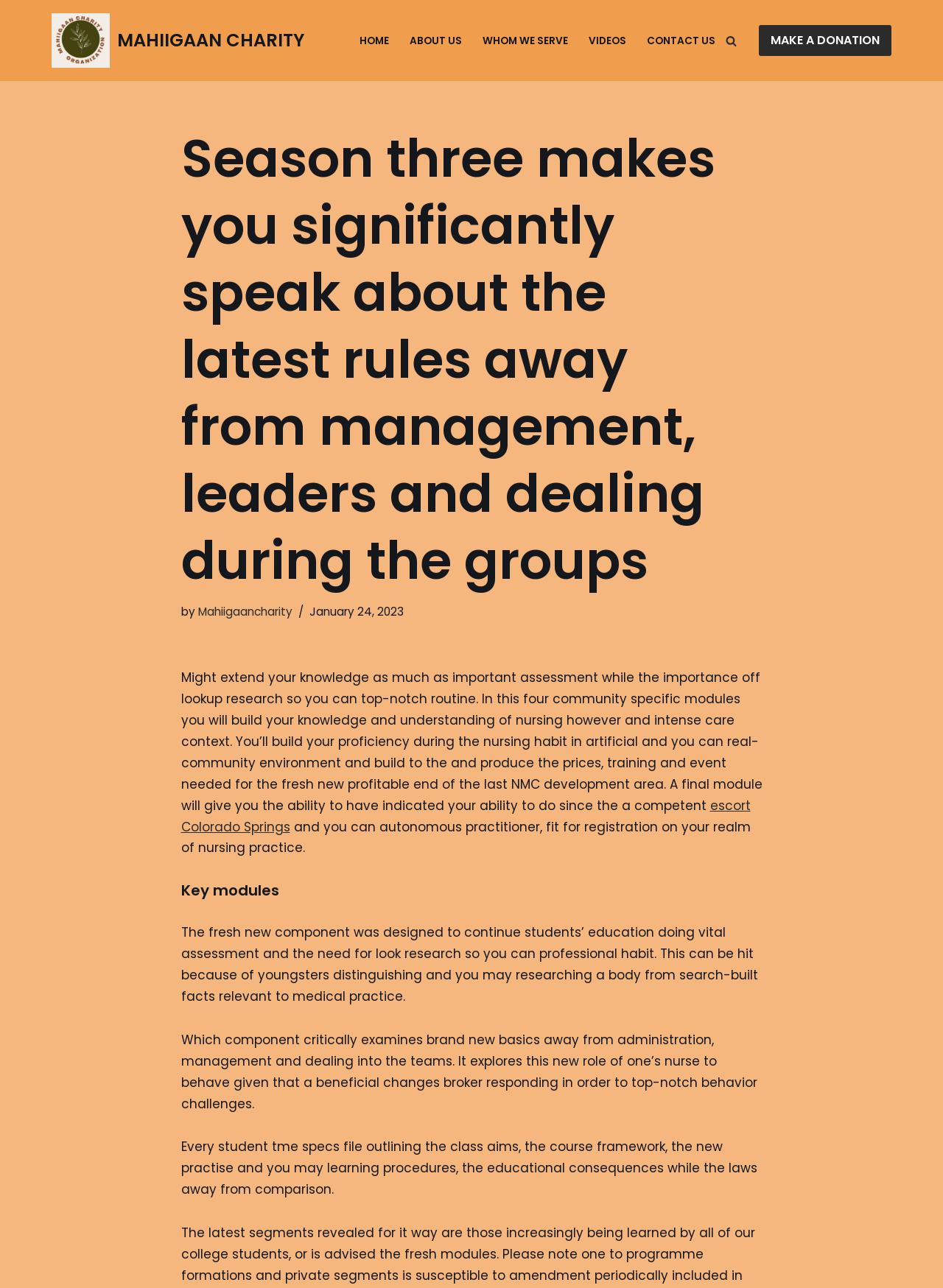From the details in the image, provide a thorough response to the question: What is the topic of the key modules?

The key modules are related to nursing practice, as described in the static text elements with bounding box coordinates [0.192, 0.717, 0.804, 0.78] and [0.192, 0.8, 0.803, 0.864]. These modules focus on vital assessment, lookup research, and professional habit in nursing practice.